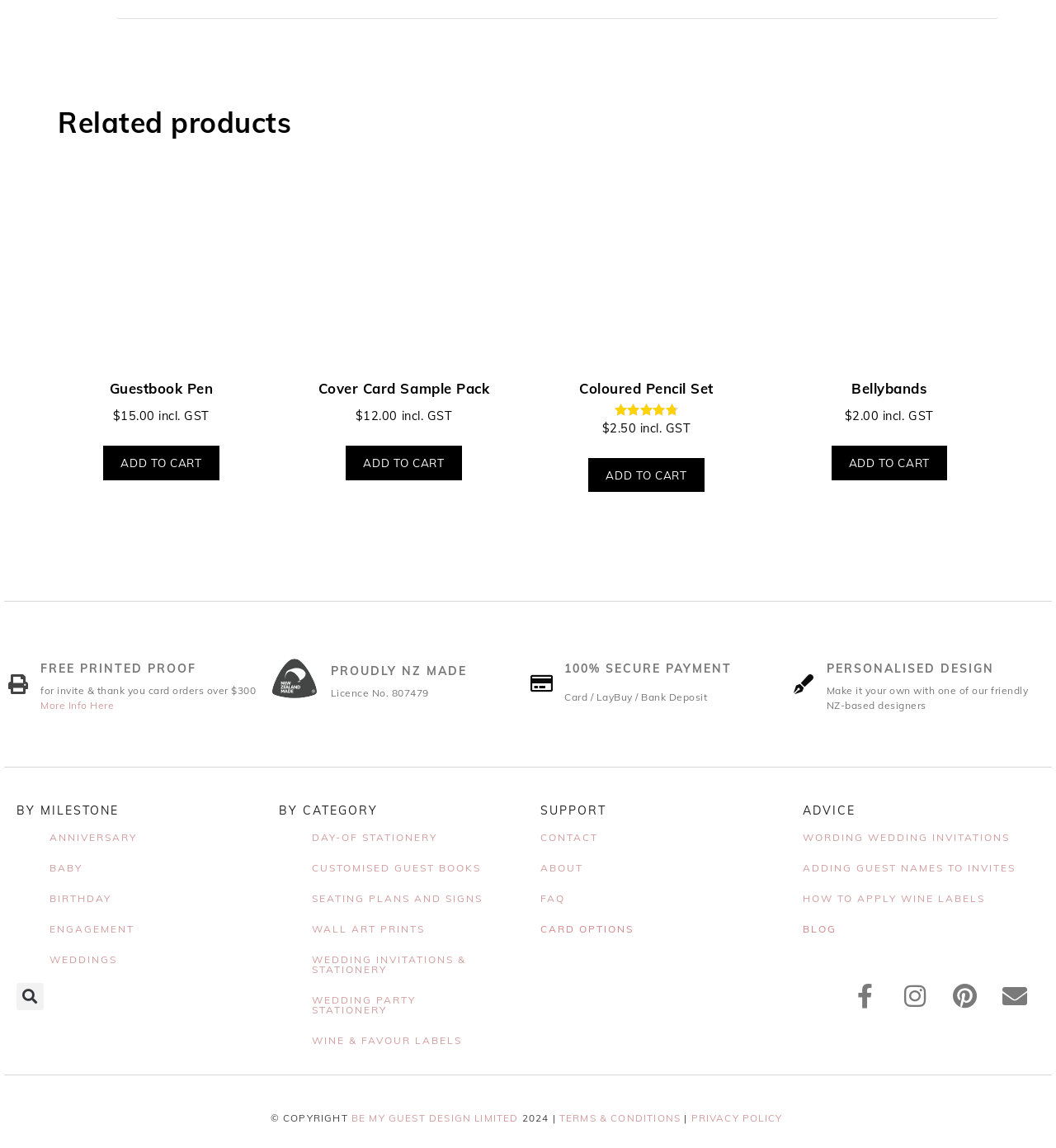Please identify the bounding box coordinates of the area I need to click to accomplish the following instruction: "Contact support".

[0.512, 0.724, 0.566, 0.734]